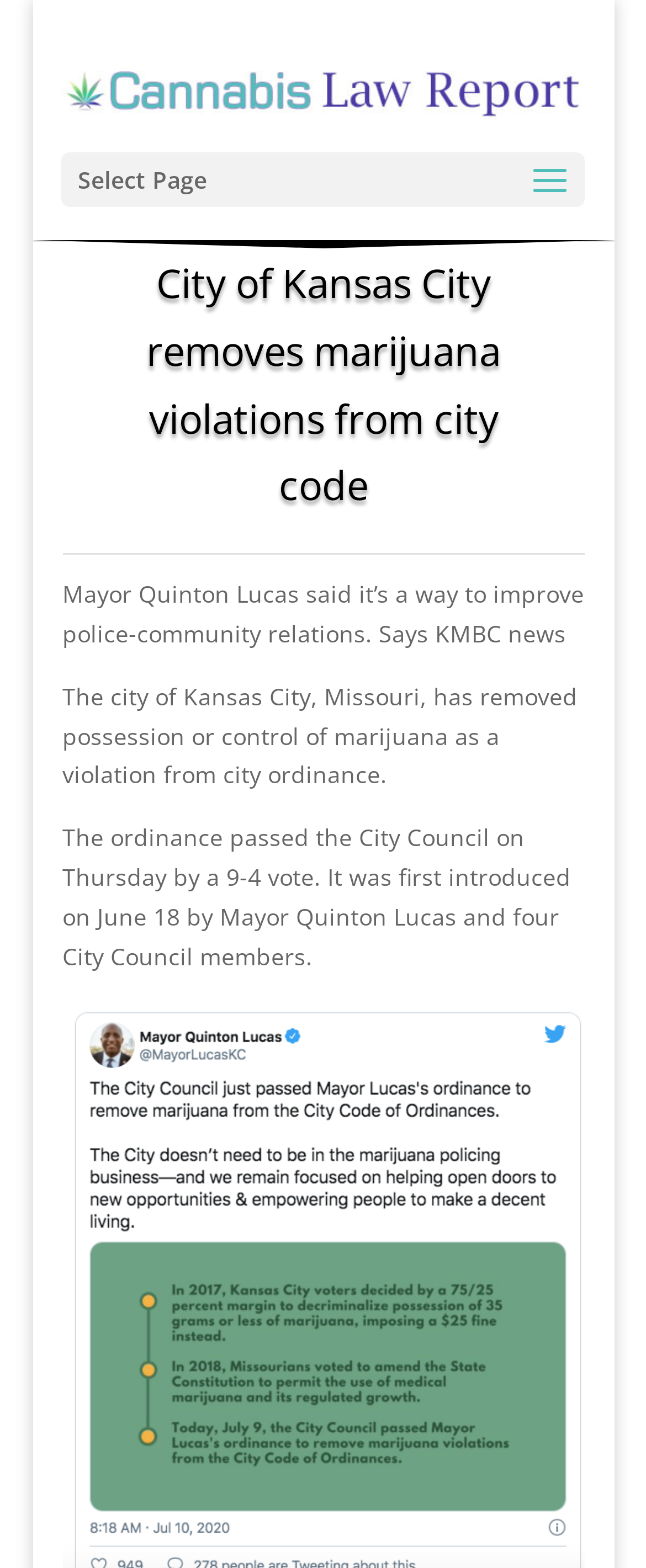Please provide a comprehensive response to the question below by analyzing the image: 
Who introduced the ordinance on June 18?

According to the webpage, the ordinance was first introduced on June 18 by Mayor Quinton Lucas and four City Council members, as stated in the third paragraph of the article.